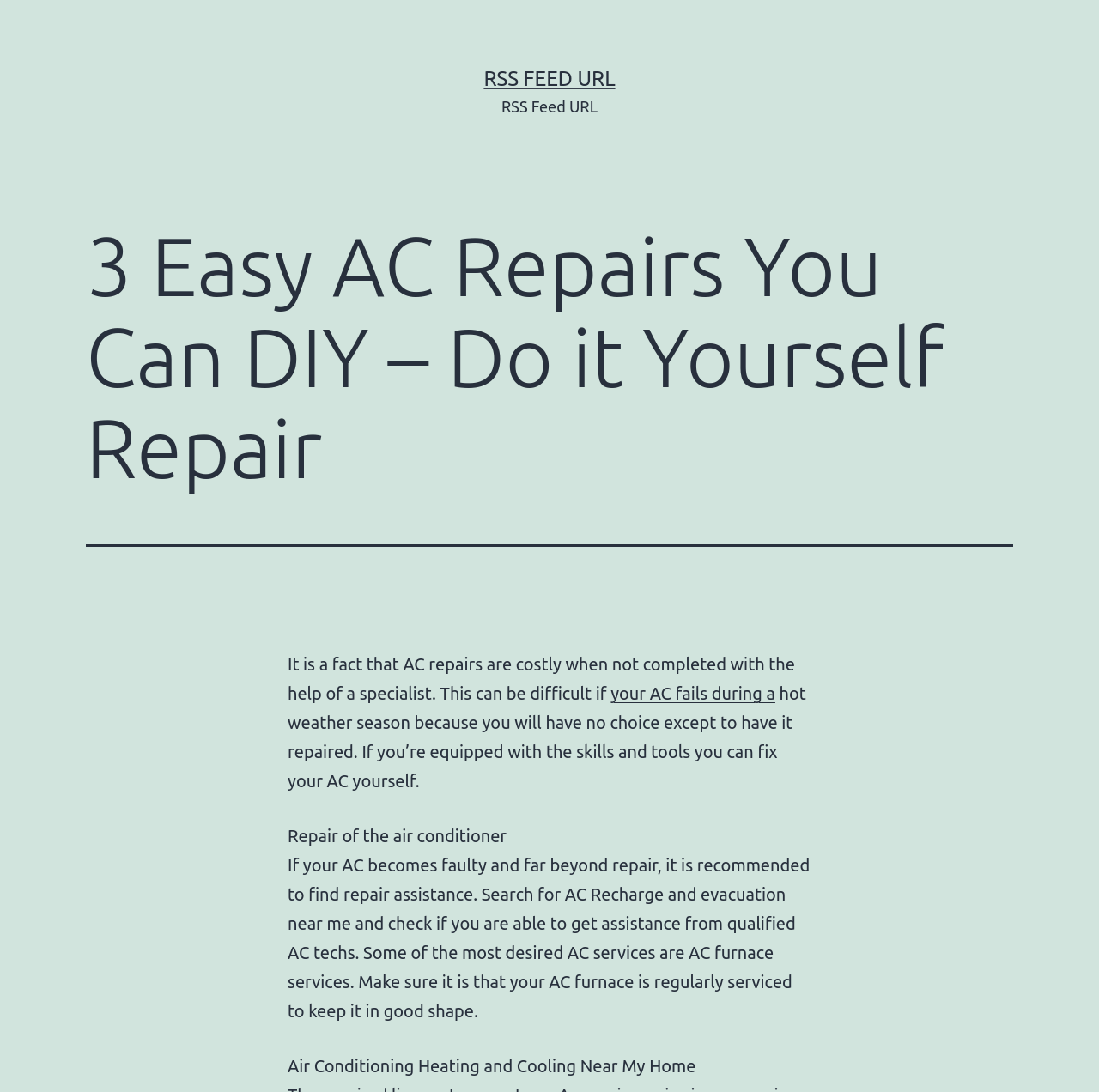Describe all significant elements and features of the webpage.

The webpage appears to be an article or blog post about DIY air conditioner repairs. At the top, there is a header with the title "3 Easy AC Repairs You Can DIY - Do it Yourself Repair" and an RSS feed URL link to the right of it. 

Below the header, there is a paragraph of text that explains the importance of seeking professional help for AC repairs, especially during hot weather. The text is divided into three parts, with a link in the middle that says "your AC fails during a". 

Further down, there is a subheading that says "Repair of the air conditioner". 

Following this, there is a longer paragraph of text that provides advice on what to do if your AC becomes faulty and needs repair. It suggests searching for "AC Recharge and evacuation near me" and finding qualified AC technicians. The text also mentions the importance of regular servicing for AC furnaces. 

At the very bottom of the page, there is a final line of text that says "Air Conditioning Heating and Cooling Near My Home".